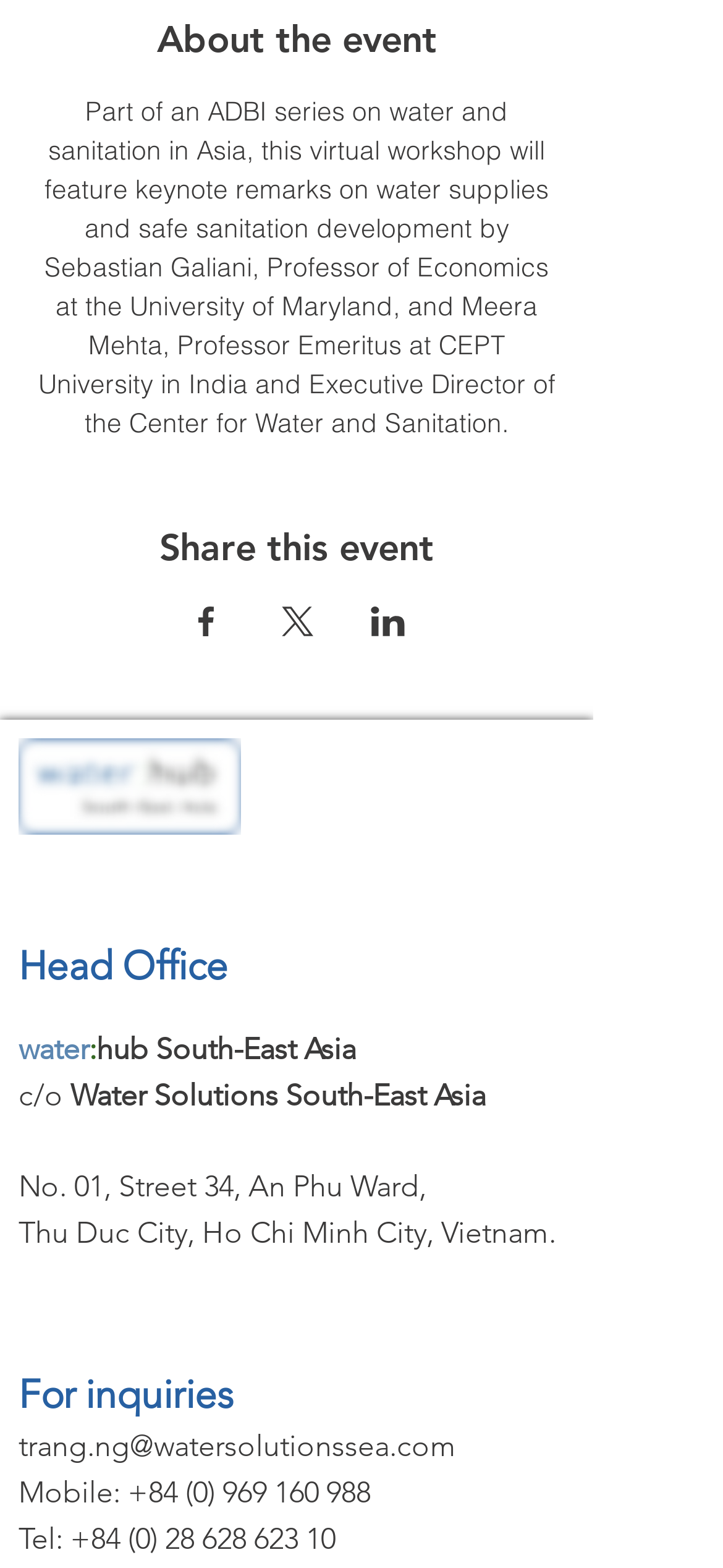From the image, can you give a detailed response to the question below:
What is the name of the organization?

The organization's name is Water Hub, as indicated by the StaticText elements, which also provide additional information about the organization's location and contact details.